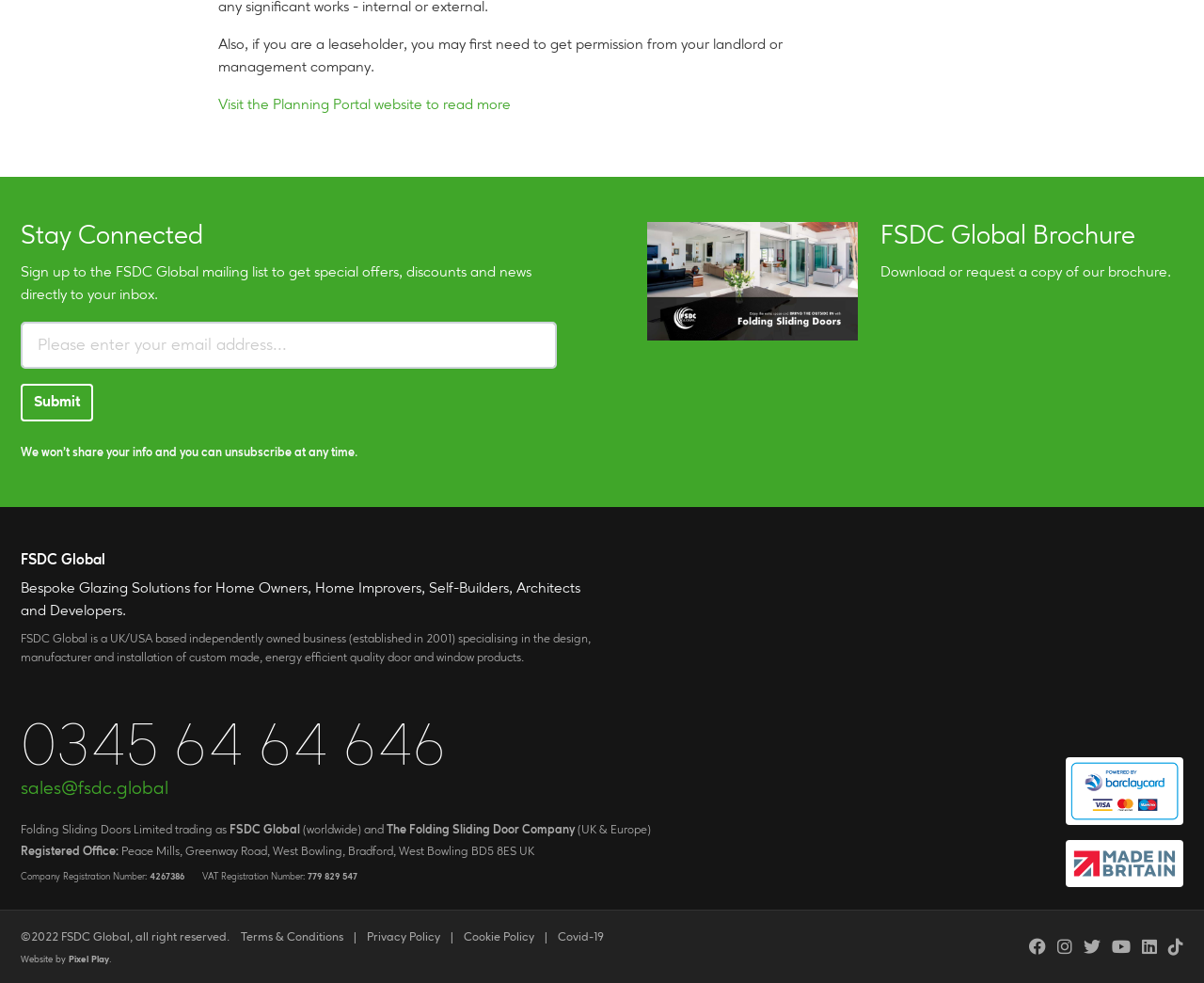Identify the bounding box coordinates of the part that should be clicked to carry out this instruction: "Sign up to the FSDC Global mailing list".

[0.017, 0.27, 0.441, 0.308]